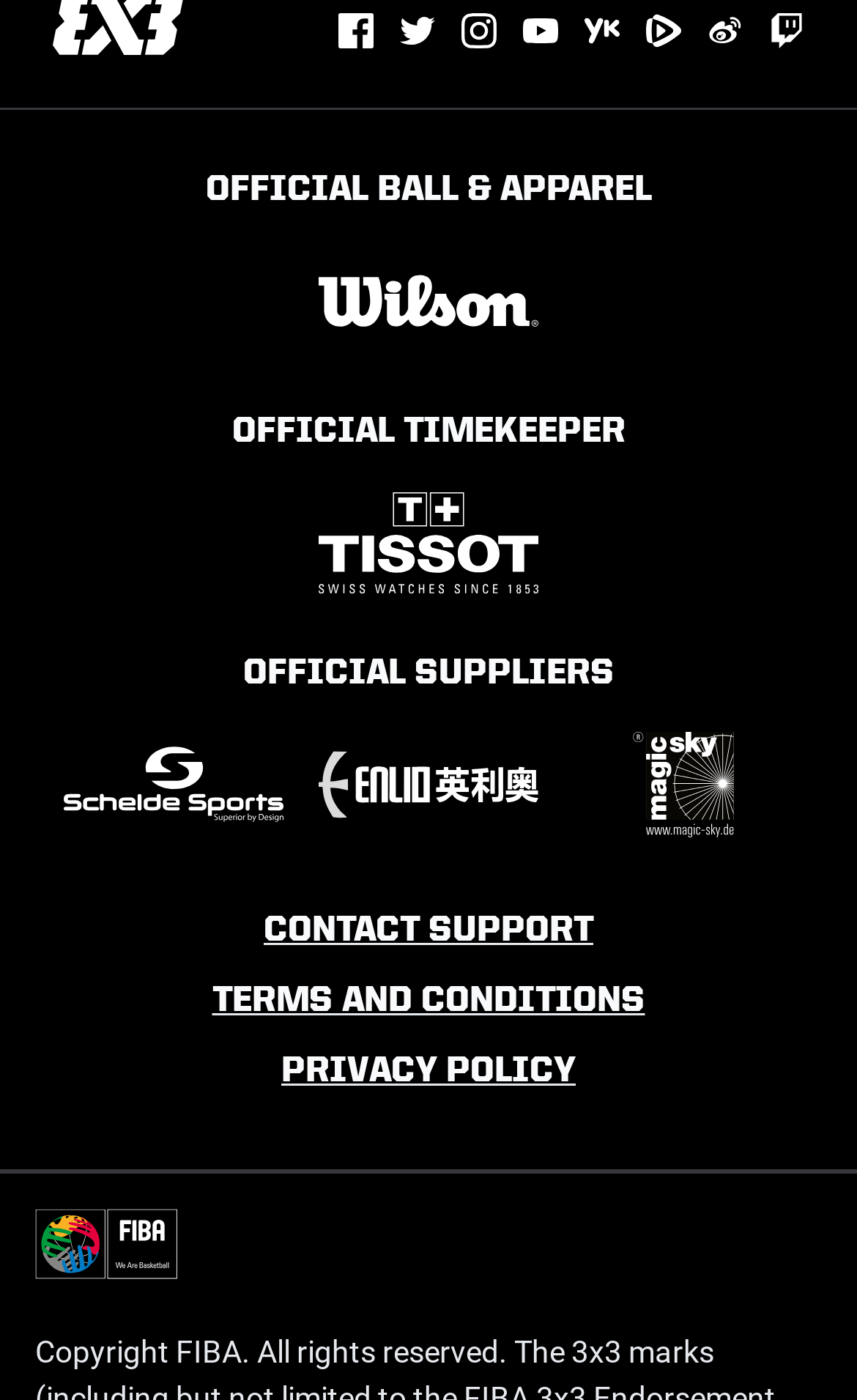Please specify the bounding box coordinates of the clickable region necessary for completing the following instruction: "Click on Facebook". The coordinates must consist of four float numbers between 0 and 1, i.e., [left, top, right, bottom].

[0.385, 0.002, 0.446, 0.04]